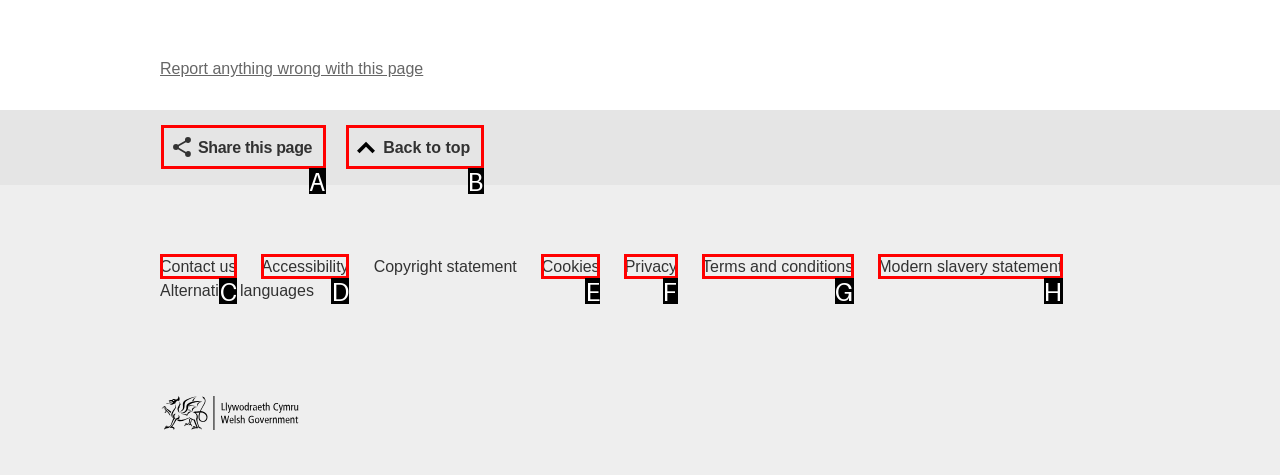Tell me which one HTML element I should click to complete the following instruction: Contact us Welsh Government and our main services
Answer with the option's letter from the given choices directly.

C